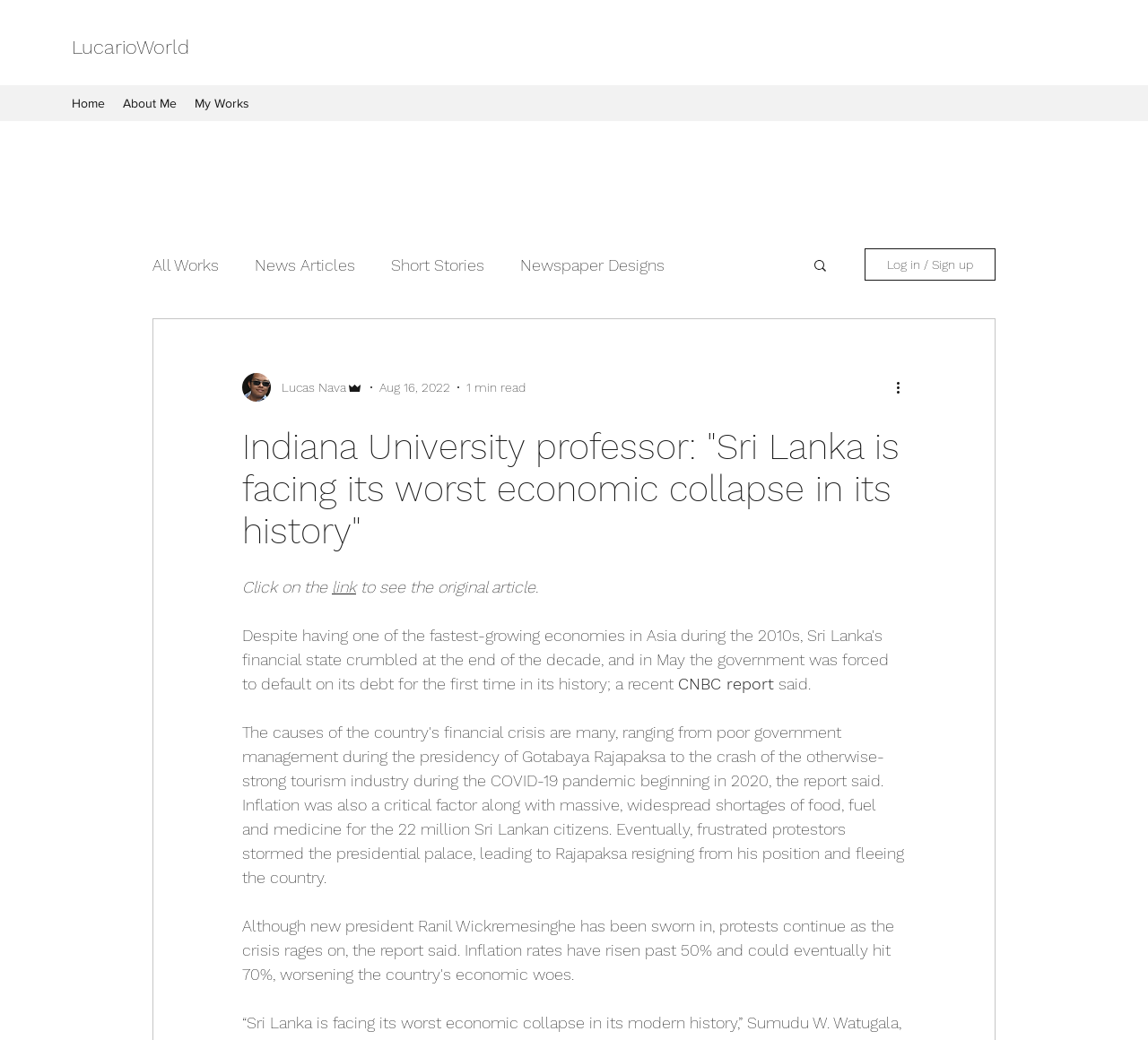What is the name of the author?
Make sure to answer the question with a detailed and comprehensive explanation.

I found the author's name by looking at the navigation section, where it says 'Lucas Nava' next to the writer's picture.